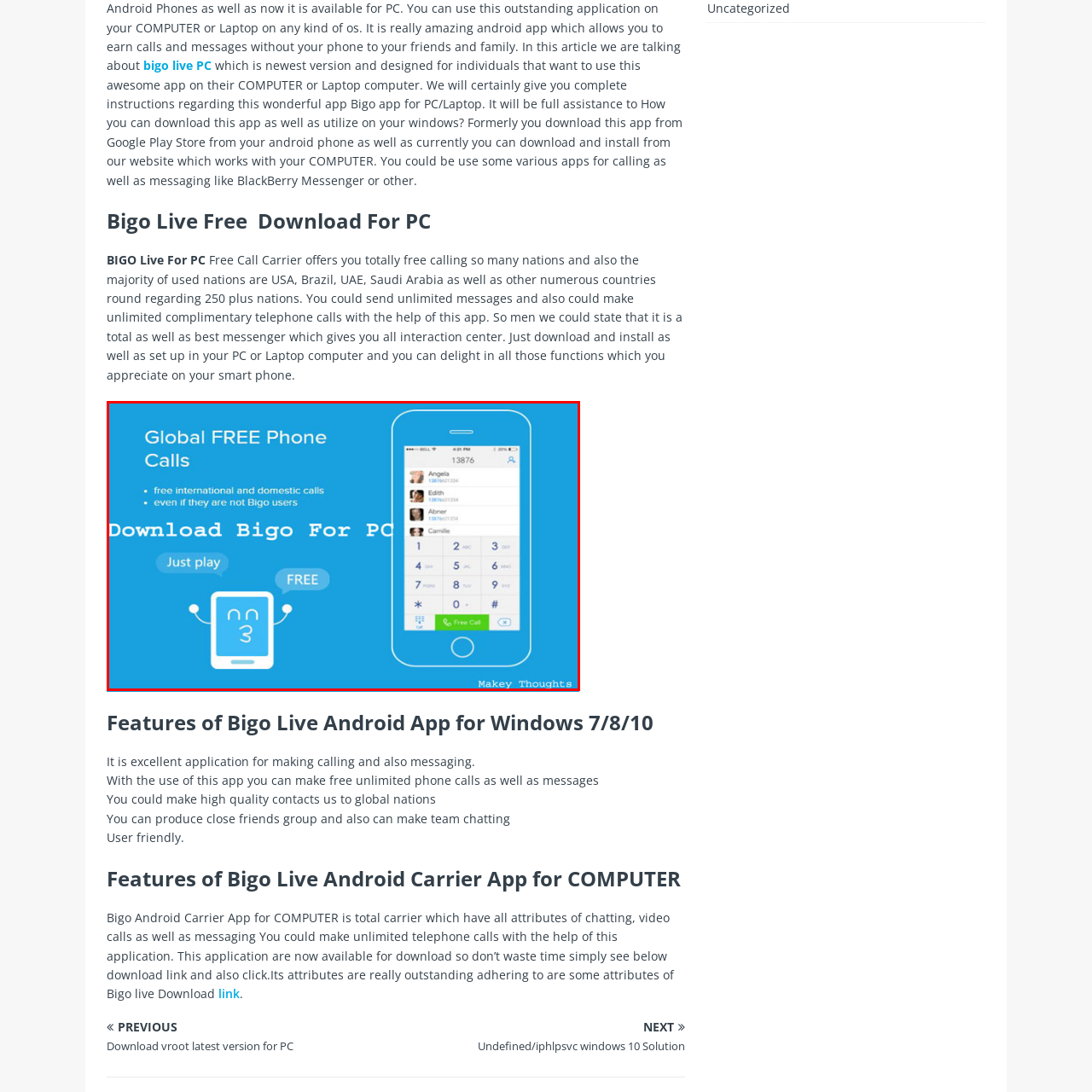Provide a detailed narrative of the image inside the red-bordered section.

The image promotes the Bigo app, highlighting its feature for making global free phone calls. It showcases a blue background with text emphasizing "Global FREE Phone Calls" alongside a smartphone interface displaying call contacts such as Angela, Edith, Abner, and Camille. The text further specifies that users can make free international and domestic calls, even to those who do not use the Bigo app. A call-to-action encourages users to "Download Bigo For PC" with the tagline "Just play FREE," indicating the app’s availability for computer use. The design is friendly and inviting, targeting individuals looking for convenient communication solutions.